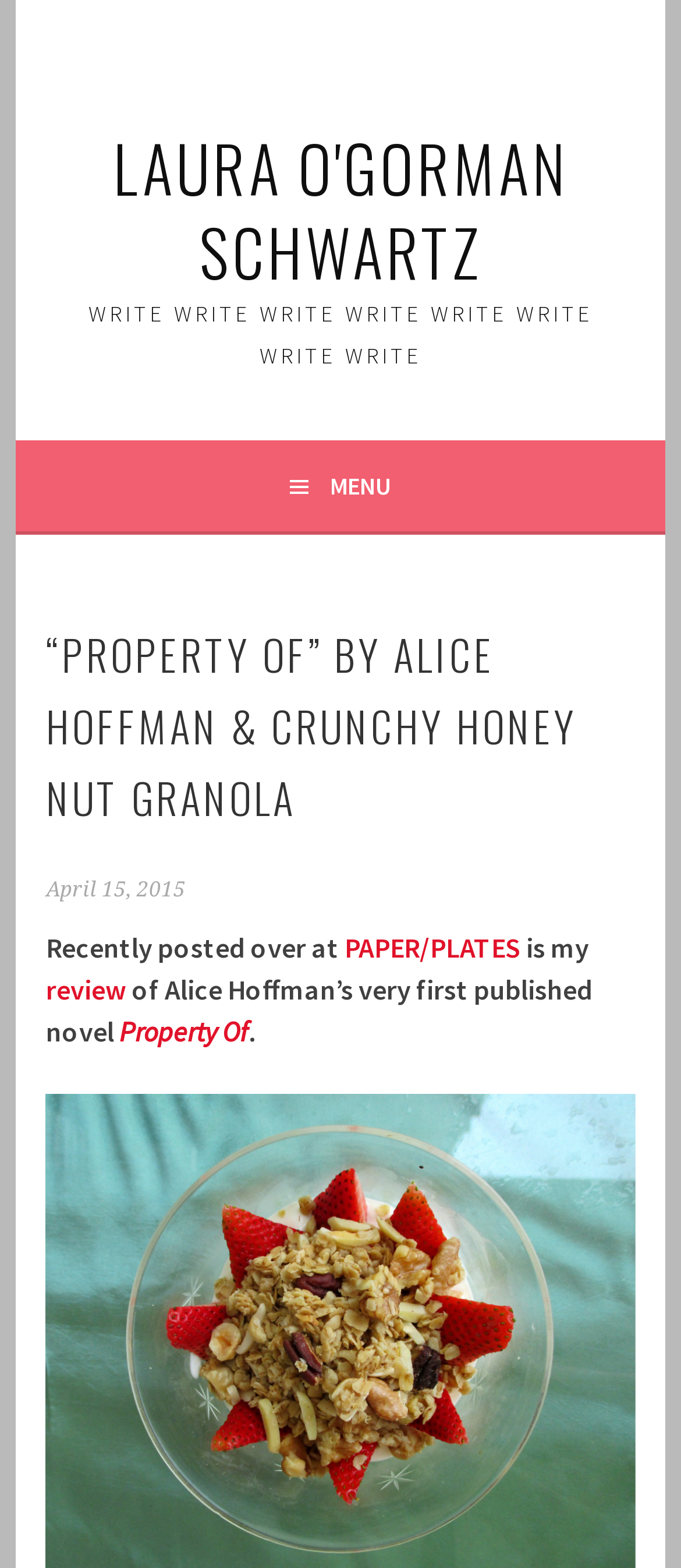Refer to the screenshot and give an in-depth answer to this question: Is the menu button expanded?

I found the menu button by looking at the button element with the text ' MENU' and checked its expanded property which is set to False.